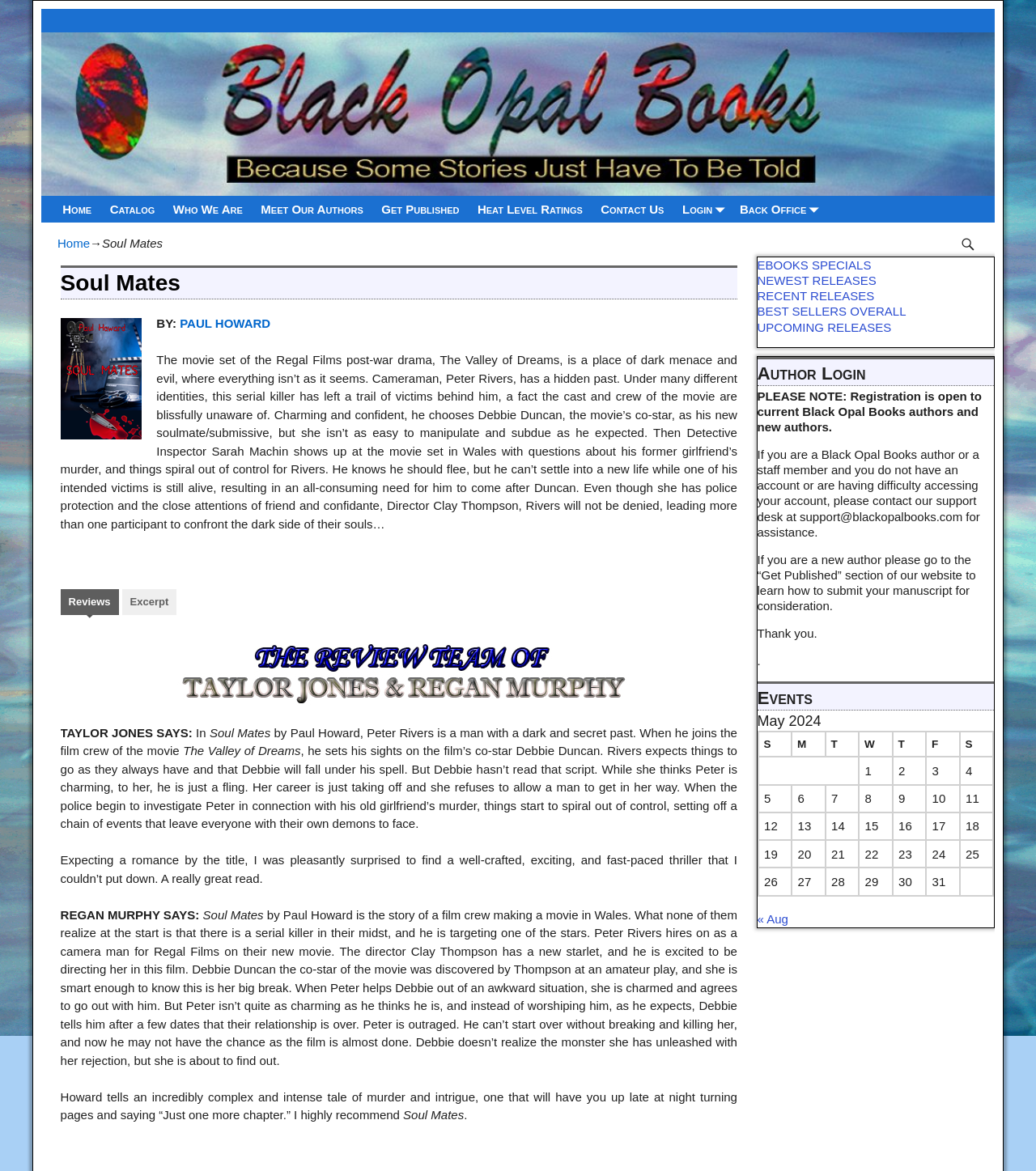Using the details from the image, please elaborate on the following question: What is the genre of the book?

The genre of the book can be inferred from the text description of the book, which mentions 'a well-crafted, exciting, and fast-paced thriller'.